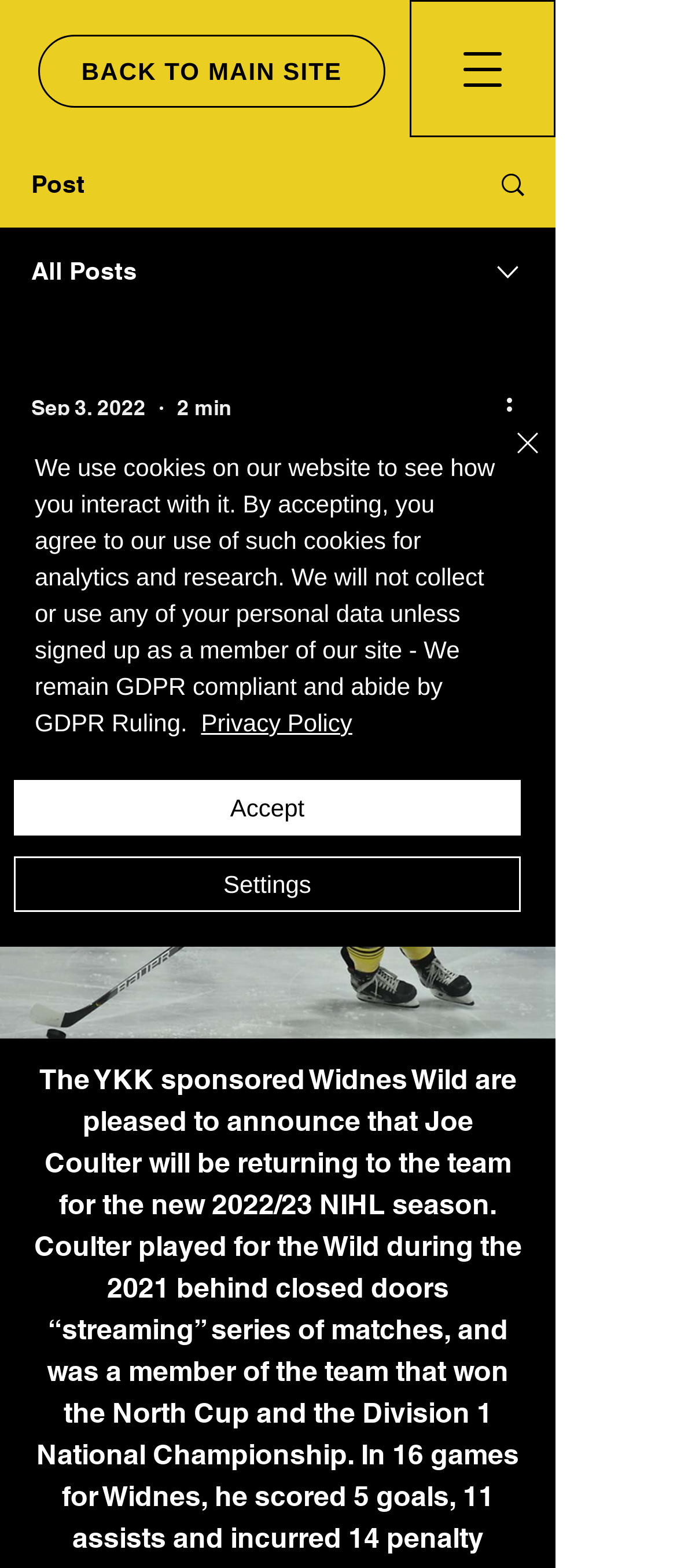What is the date mentioned in the webpage?
Look at the image and respond with a one-word or short-phrase answer.

Sep 3, 2022